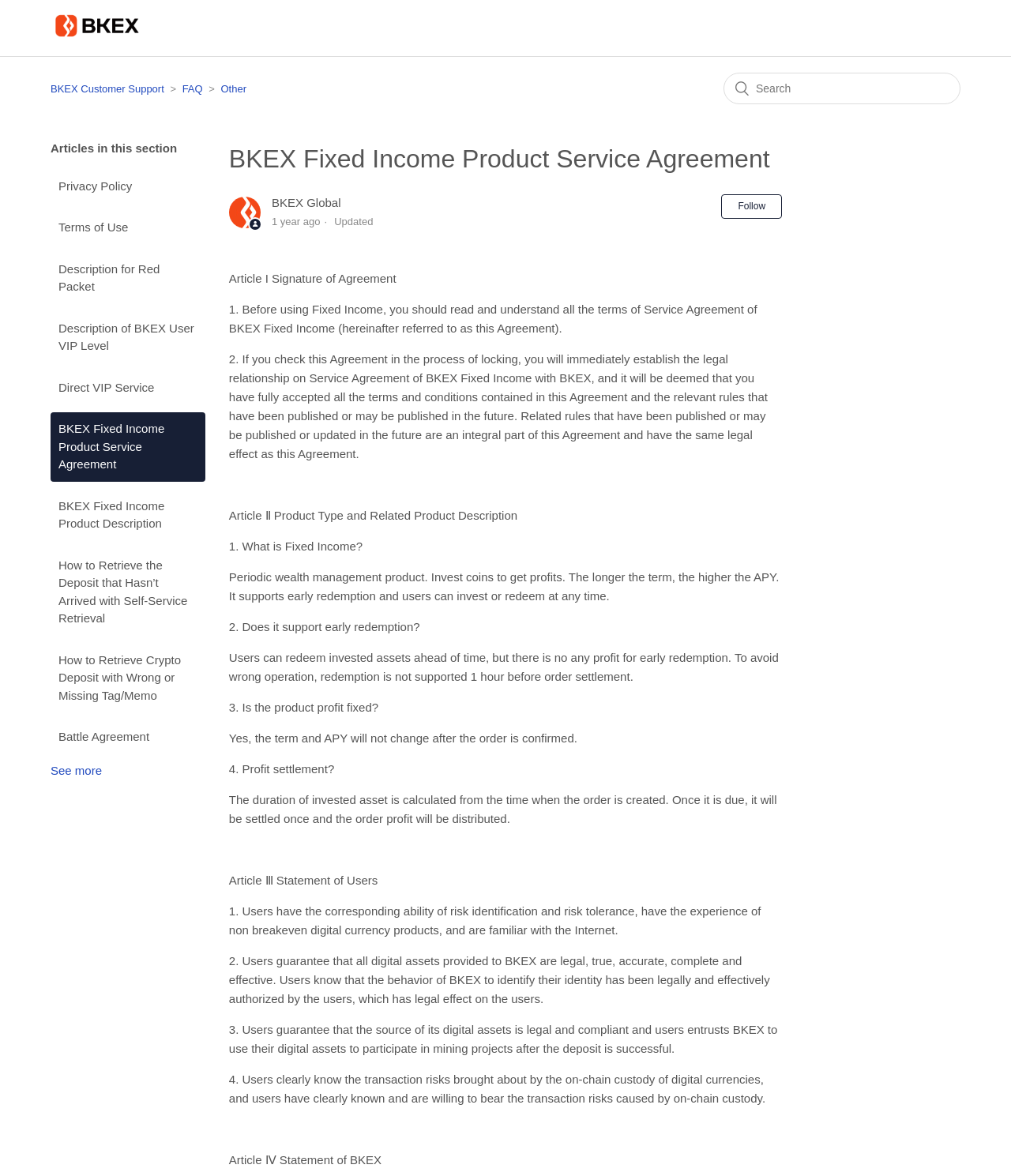Identify and provide the main heading of the webpage.

BKEX Fixed Income Product Service Agreement